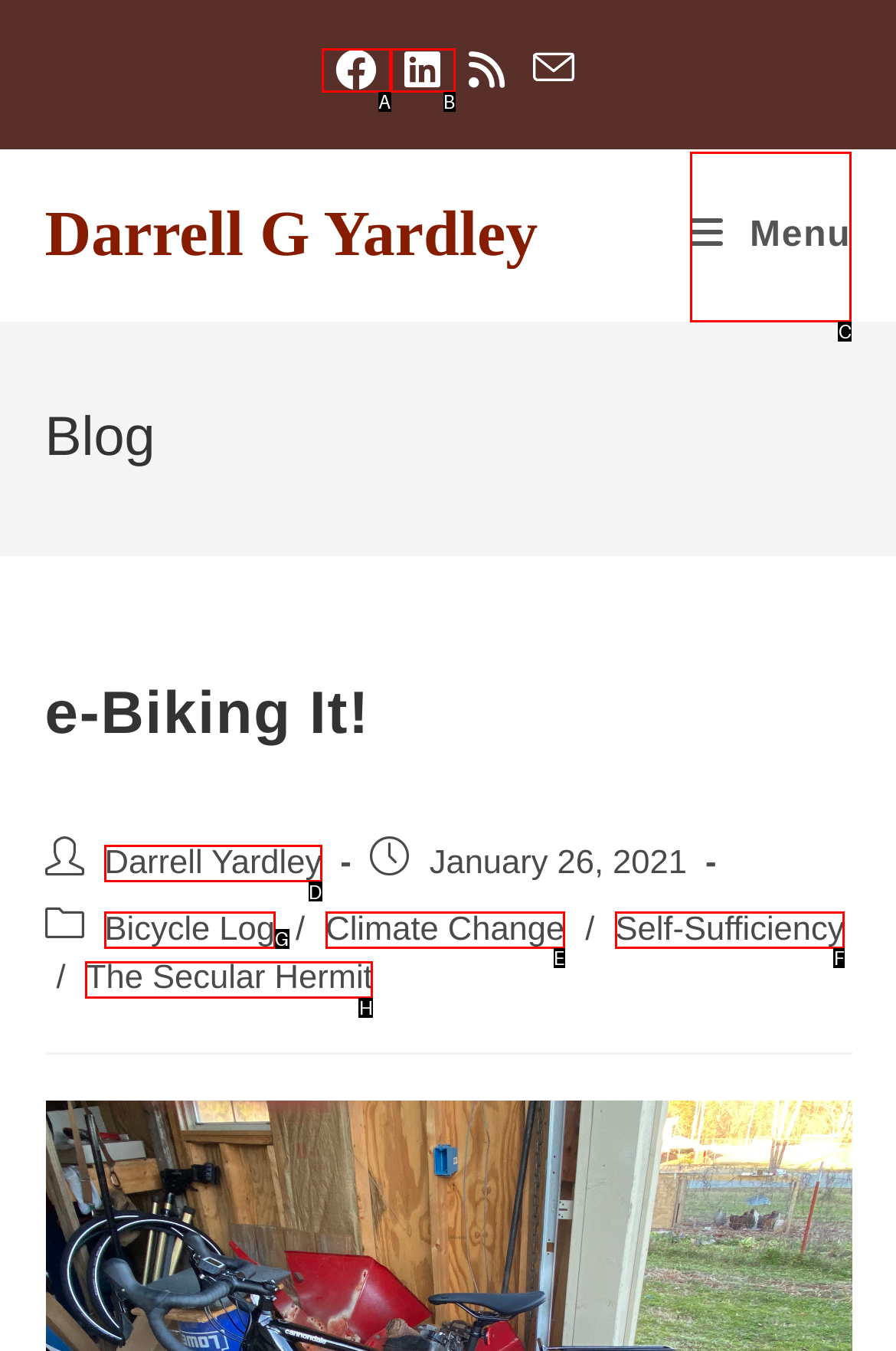What option should I click on to execute the task: Explore Bicycle Log category? Give the letter from the available choices.

G